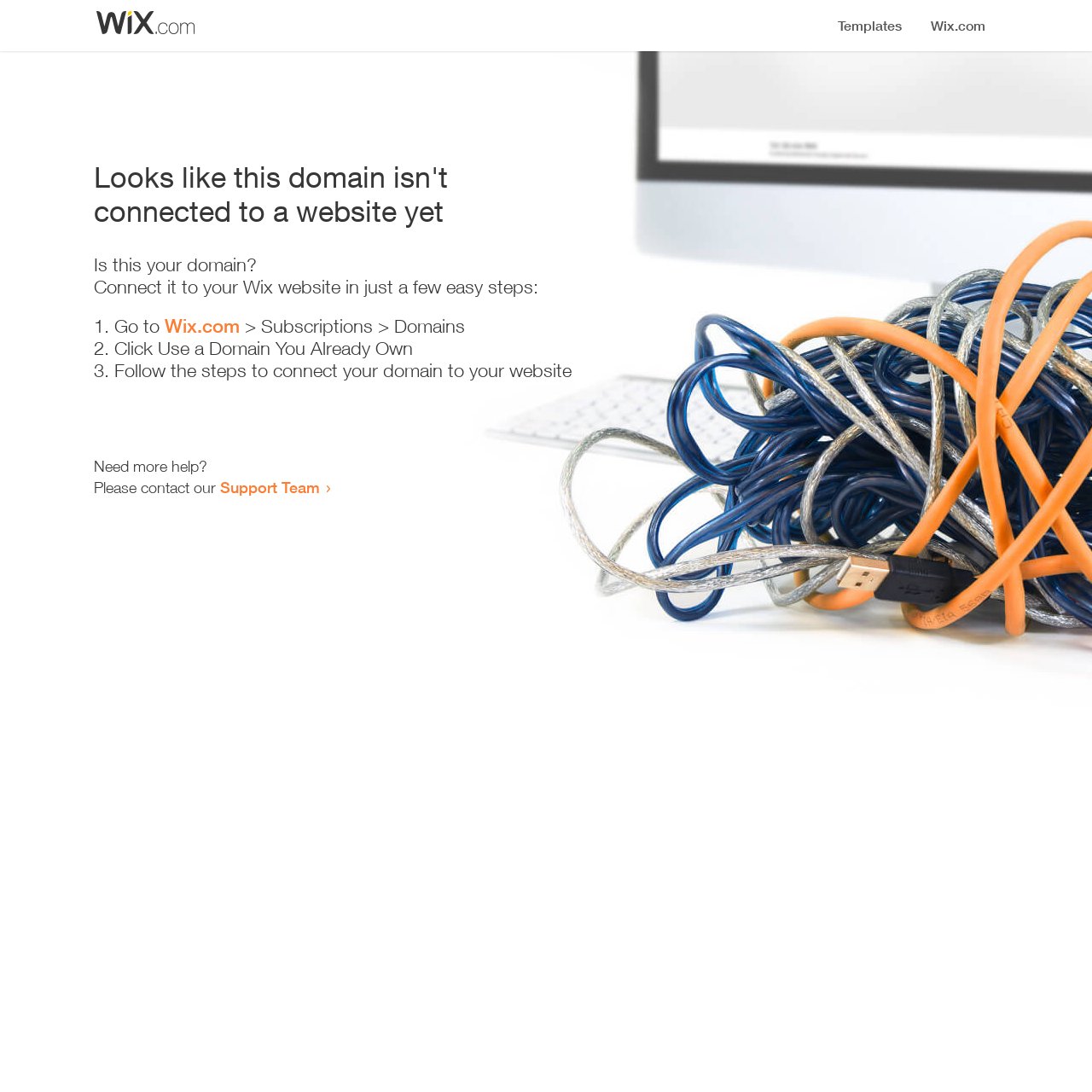Can you give a detailed response to the following question using the information from the image? How many steps are required to connect the domain?

The webpage provides a list of steps to connect the domain, and there are three list markers ('1.', '2.', '3.') indicating that three steps are required.